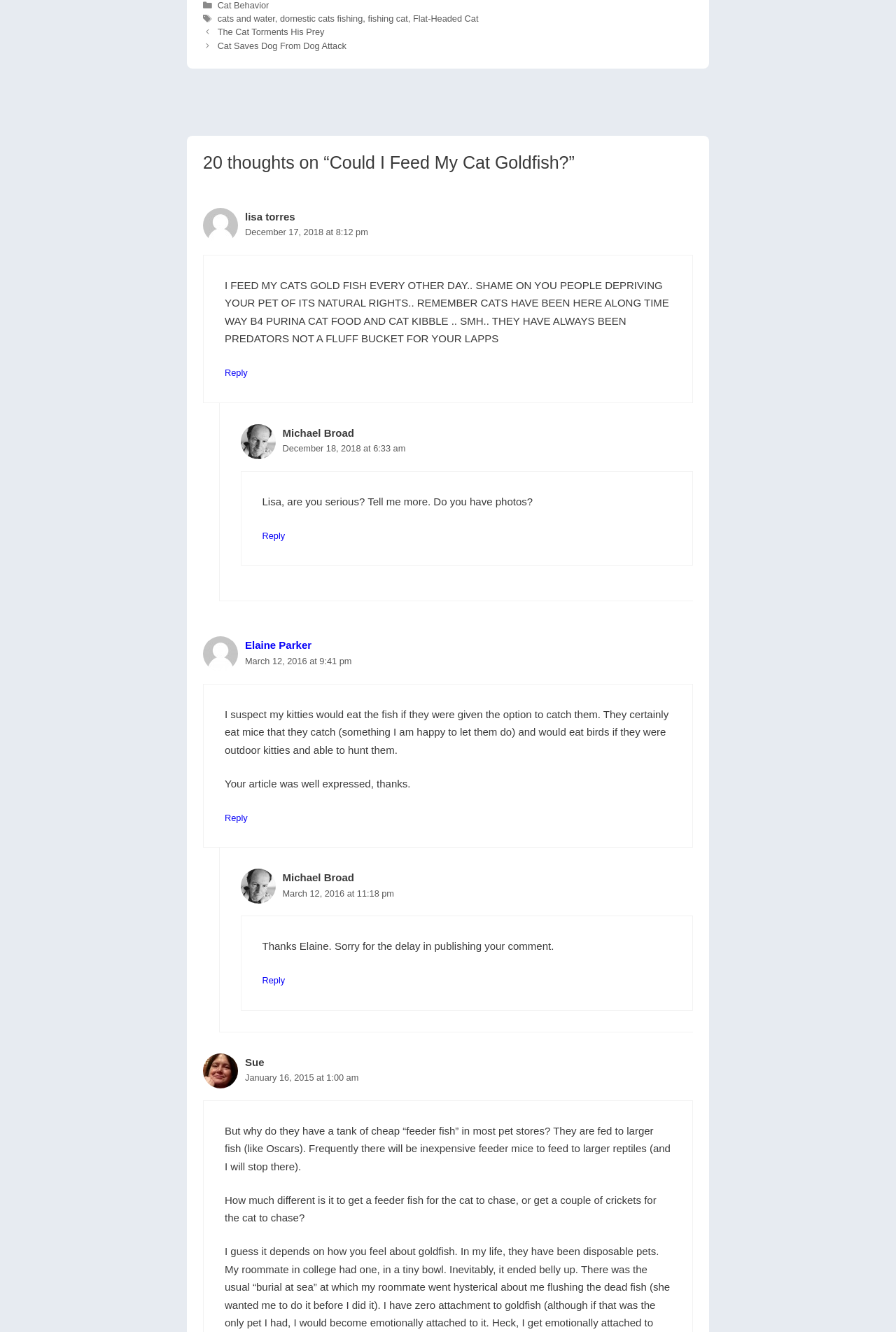Please identify the coordinates of the bounding box that should be clicked to fulfill this instruction: "Click on the link 'Reply to Michael Broad'".

[0.293, 0.732, 0.318, 0.74]